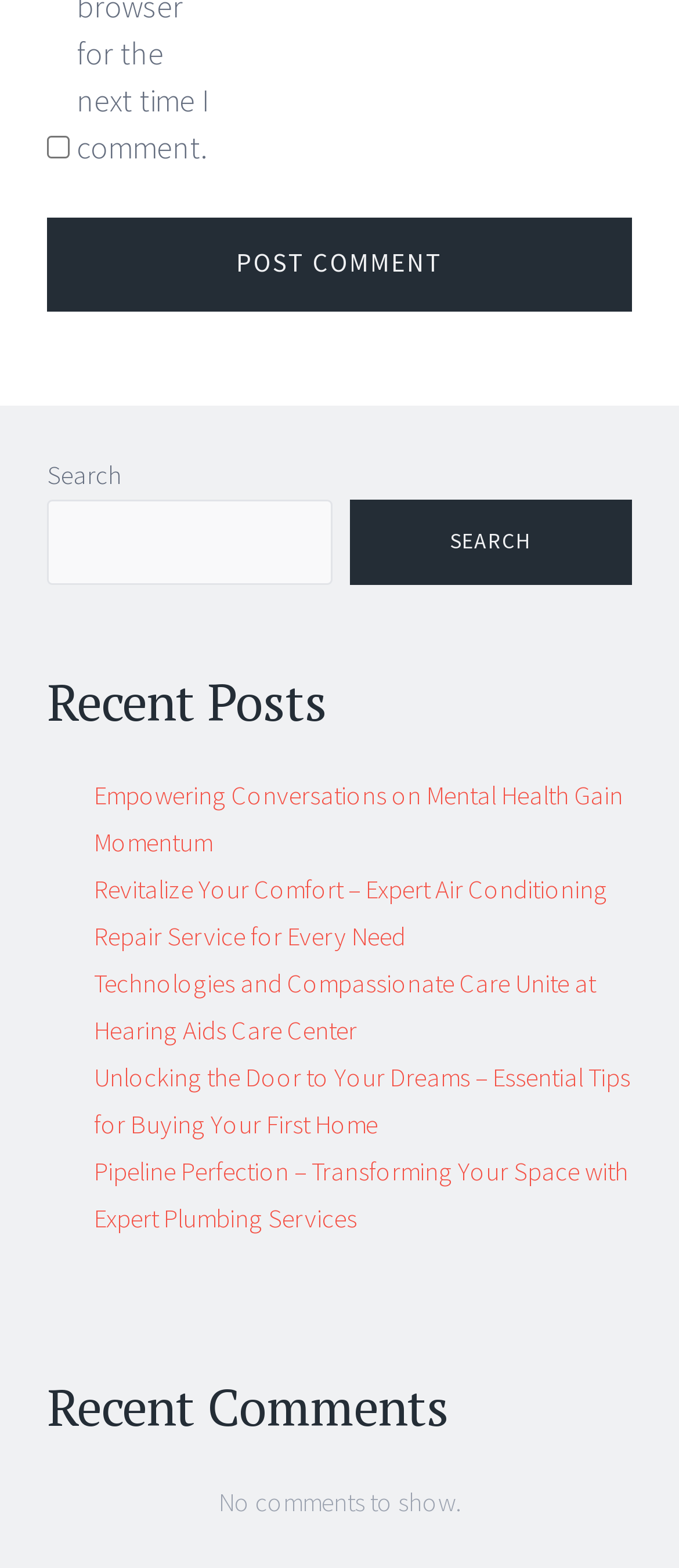Given the element description, predict the bounding box coordinates in the format (top-left x, top-left y, bottom-right x, bottom-right y), using floating point numbers between 0 and 1: name="submit" value="Post Comment"

[0.069, 0.138, 0.931, 0.198]